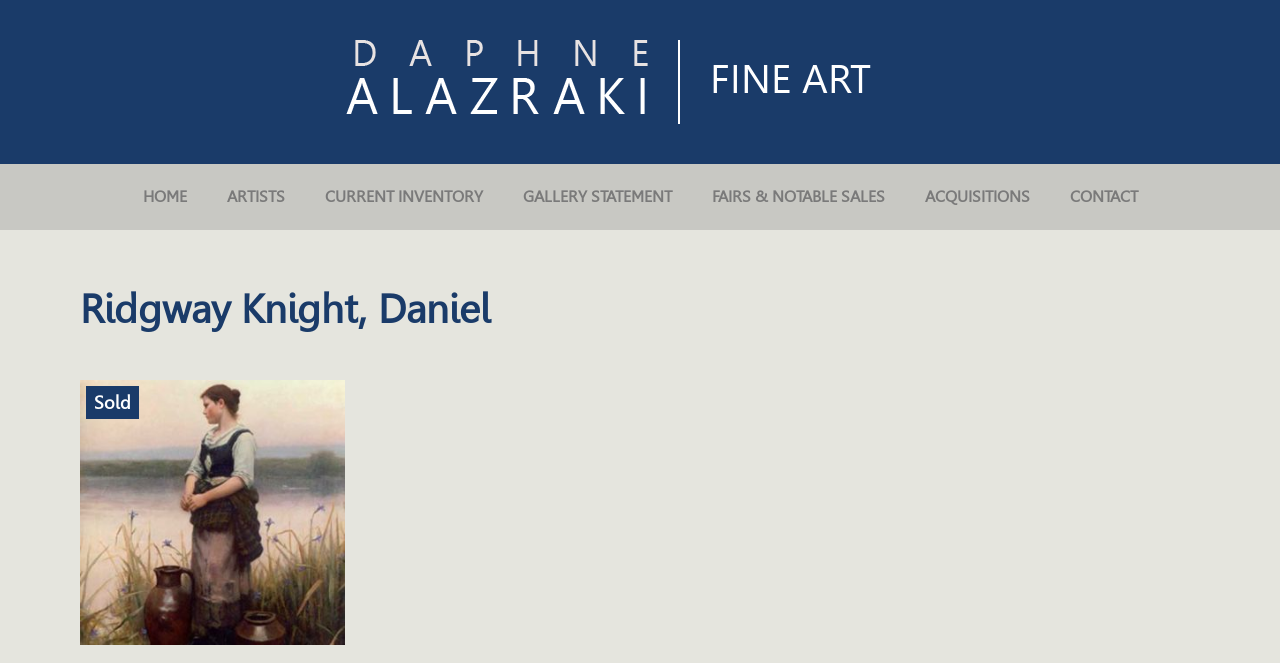Please find the bounding box coordinates of the element that needs to be clicked to perform the following instruction: "learn about the artist Ridgway Knight". The bounding box coordinates should be four float numbers between 0 and 1, represented as [left, top, right, bottom].

[0.062, 0.438, 0.938, 0.498]